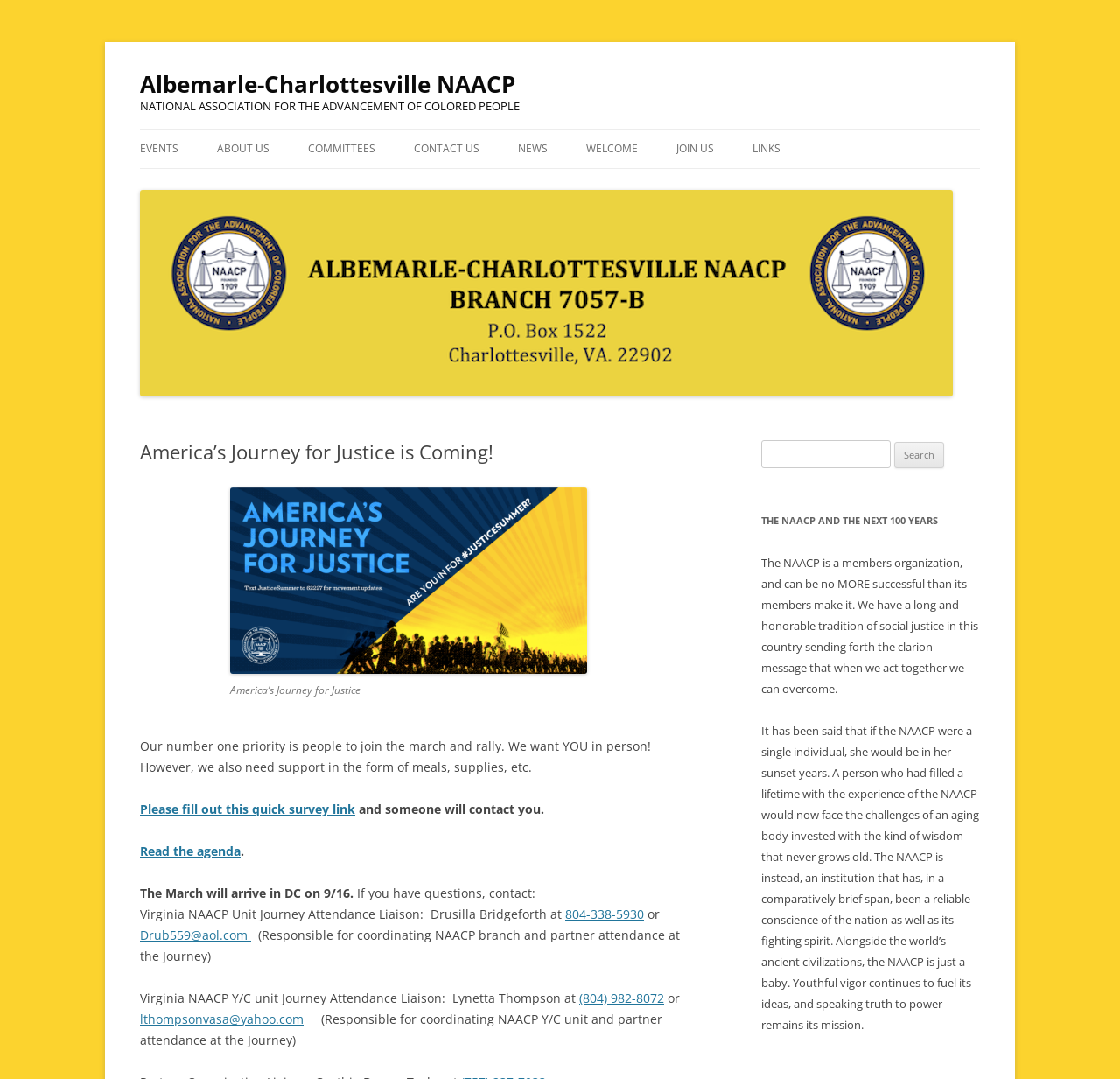Offer a comprehensive description of the webpage’s content and structure.

The webpage is about the Albemarle-Charlottesville NAACP, with a focus on America's Journey for Justice. At the top, there is a heading with the organization's name, followed by a link to skip to the content. Below this, there are several links to different sections of the website, including EVENTS, ABOUT US, COMMITTEES, CONTACT US, NEWS, WELCOME, JOIN US, and LINKS.

On the left side of the page, there is an image of the Albemarle-Charlottesville NAACP, accompanied by a header with the title "America's Journey for Justice is Coming!" Below this, there is a section with information about the journey, including a call to action to join the march and rally, and a request for support in the form of meals and supplies. There is also a link to a survey and a link to read the agenda.

Further down, there is contact information for the Virginia NAACP Unit Journey Attendance Liaison and the Virginia NAACP Y/C unit Journey Attendance Liaison. On the right side of the page, there is a complementary section with a search bar, a heading "THE NAACP AND THE NEXT 100 YEARS", and a passage of text about the NAACP's history and mission.

Overall, the webpage appears to be a hub for information and resources related to the Albemarle-Charlottesville NAACP and America's Journey for Justice.